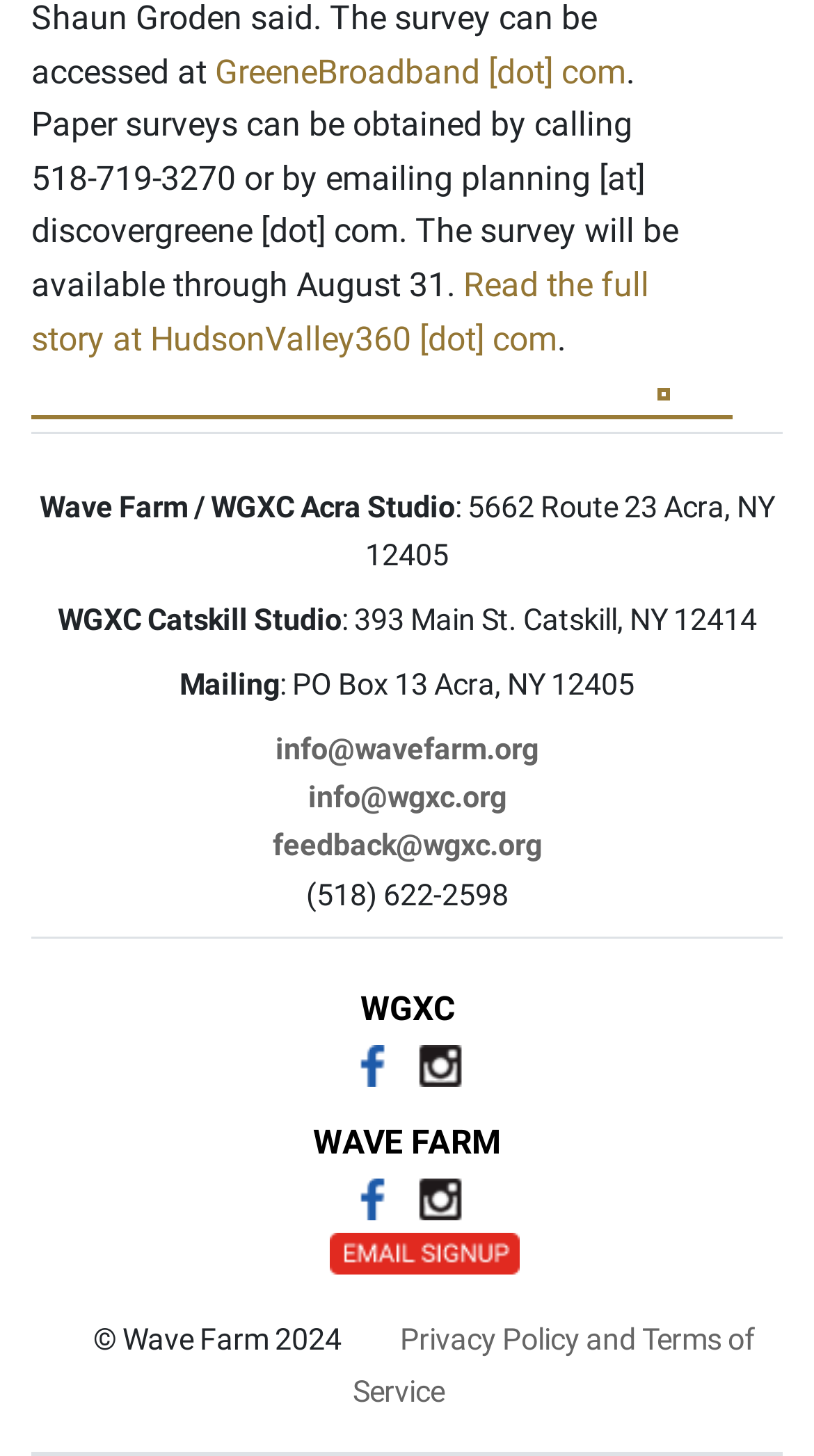Please identify the bounding box coordinates for the region that you need to click to follow this instruction: "Visit GreeneBroadband website".

[0.264, 0.035, 0.769, 0.063]